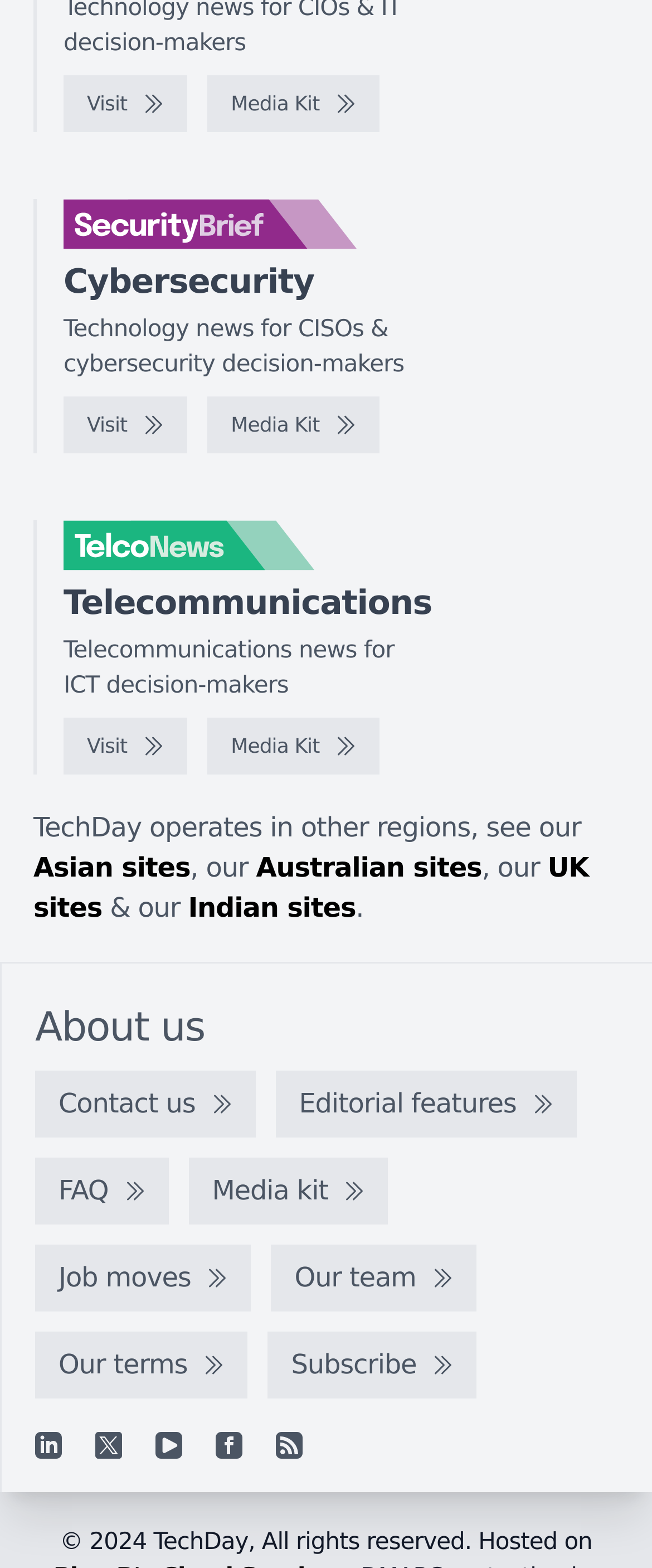Specify the bounding box coordinates for the region that must be clicked to perform the given instruction: "Contact us".

[0.054, 0.683, 0.392, 0.726]